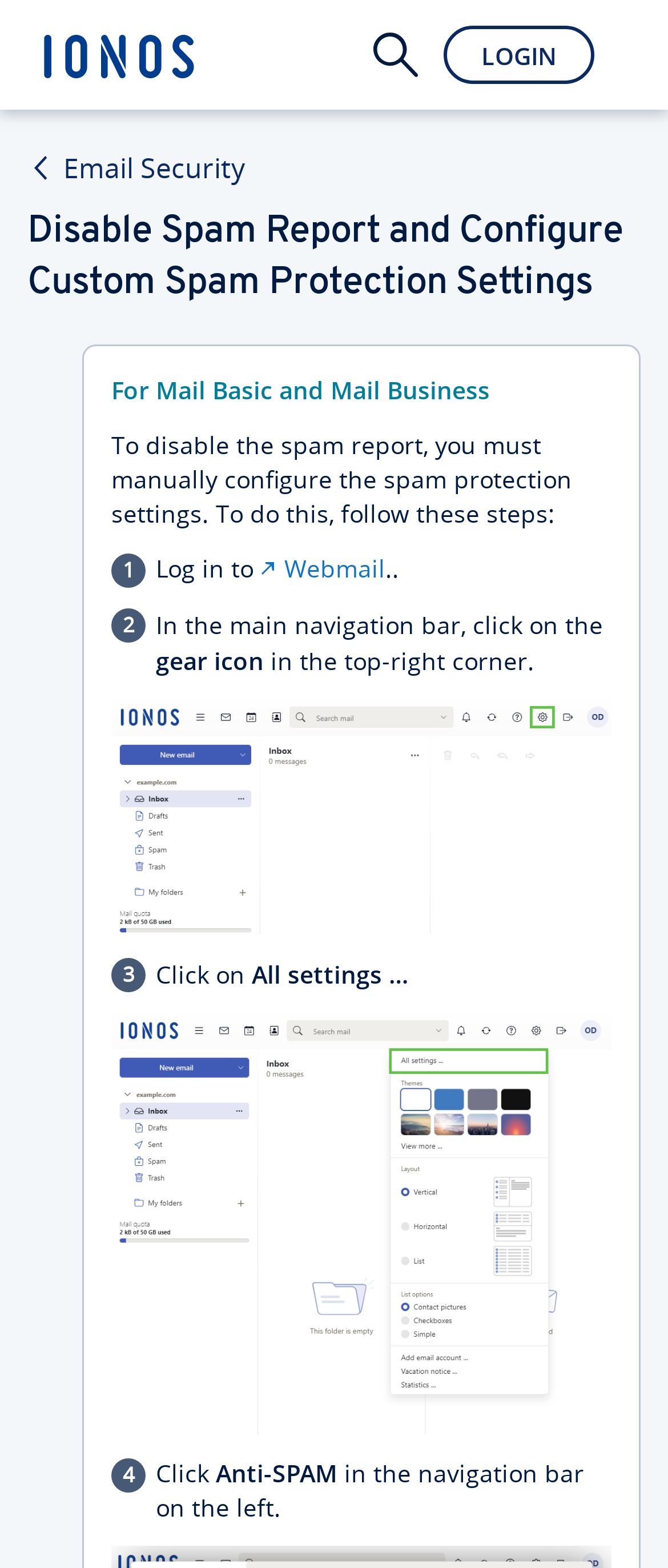Create a detailed narrative of the webpage’s visual and textual elements.

The webpage is about disabling spam reports and configuring custom spam protection settings. At the top-right corner, there is a "LOGIN" link. Below it, there is a "Solution finder" section with an image. 

On the top-left side, there is a header section with an "Email Security" link and a heading that matches the title of the webpage. 

The main content of the webpage is divided into sections. The first section starts with a heading "For Mail Basic and Mail Business" and explains that to disable the spam report, manual configuration of spam protection settings is required. 

Below this section, there are step-by-step instructions. The first step is to log in to Webmail, which is linked. The second step is to click on the gear icon in the top-right corner of the main navigation bar. 

There are two figures or images on the page, one below the second step and another below the third step. The third step is to click on "All settings …". 

Finally, at the bottom of the page, there is a section about Anti-SPAM settings, which can be found in the navigation bar on the left.